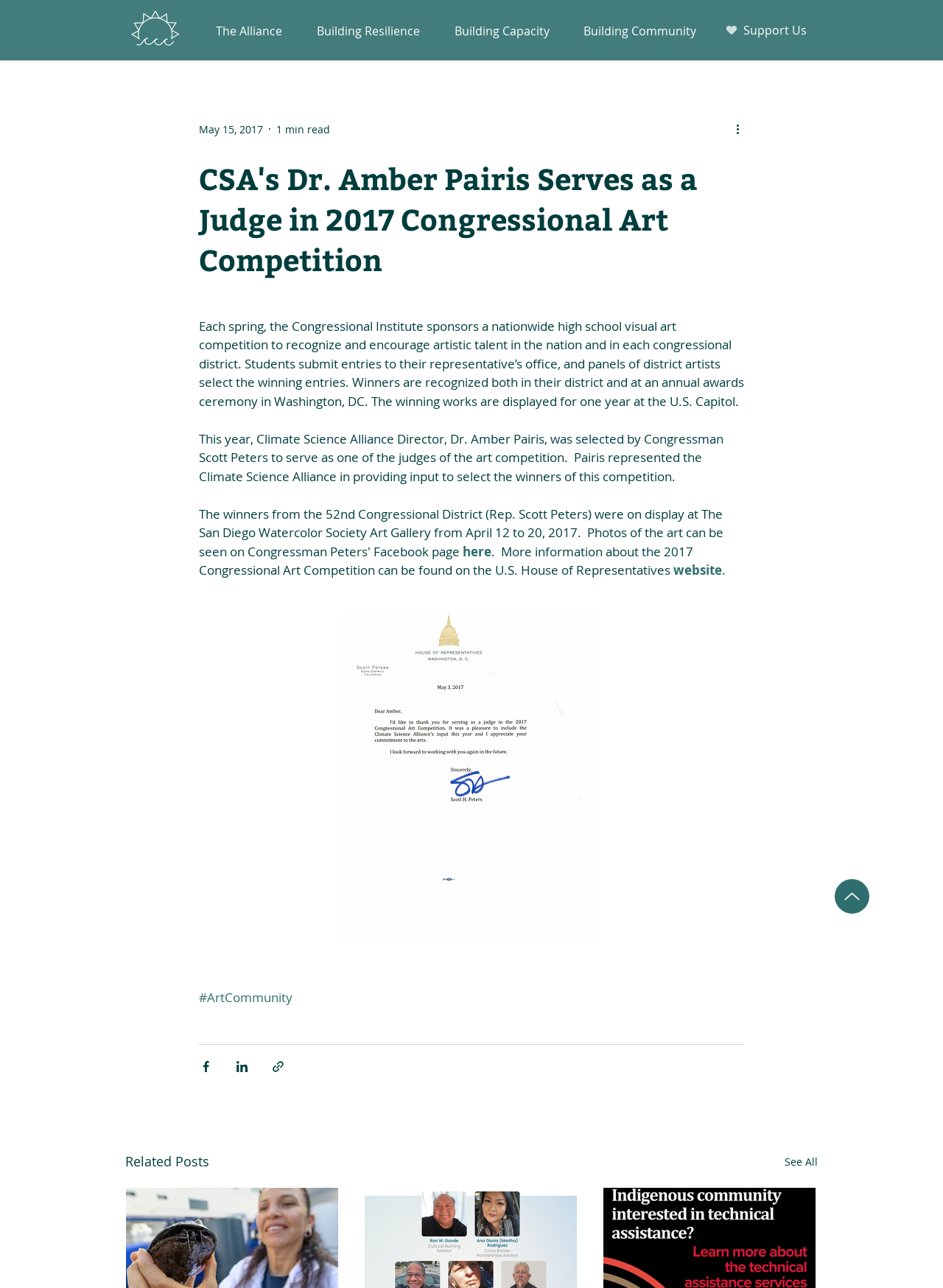Could you specify the bounding box coordinates for the clickable section to complete the following instruction: "Read the article about Dr. Amber Pairis serving as a judge in 2017 Congressional Art Competition"?

[0.211, 0.122, 0.789, 0.217]